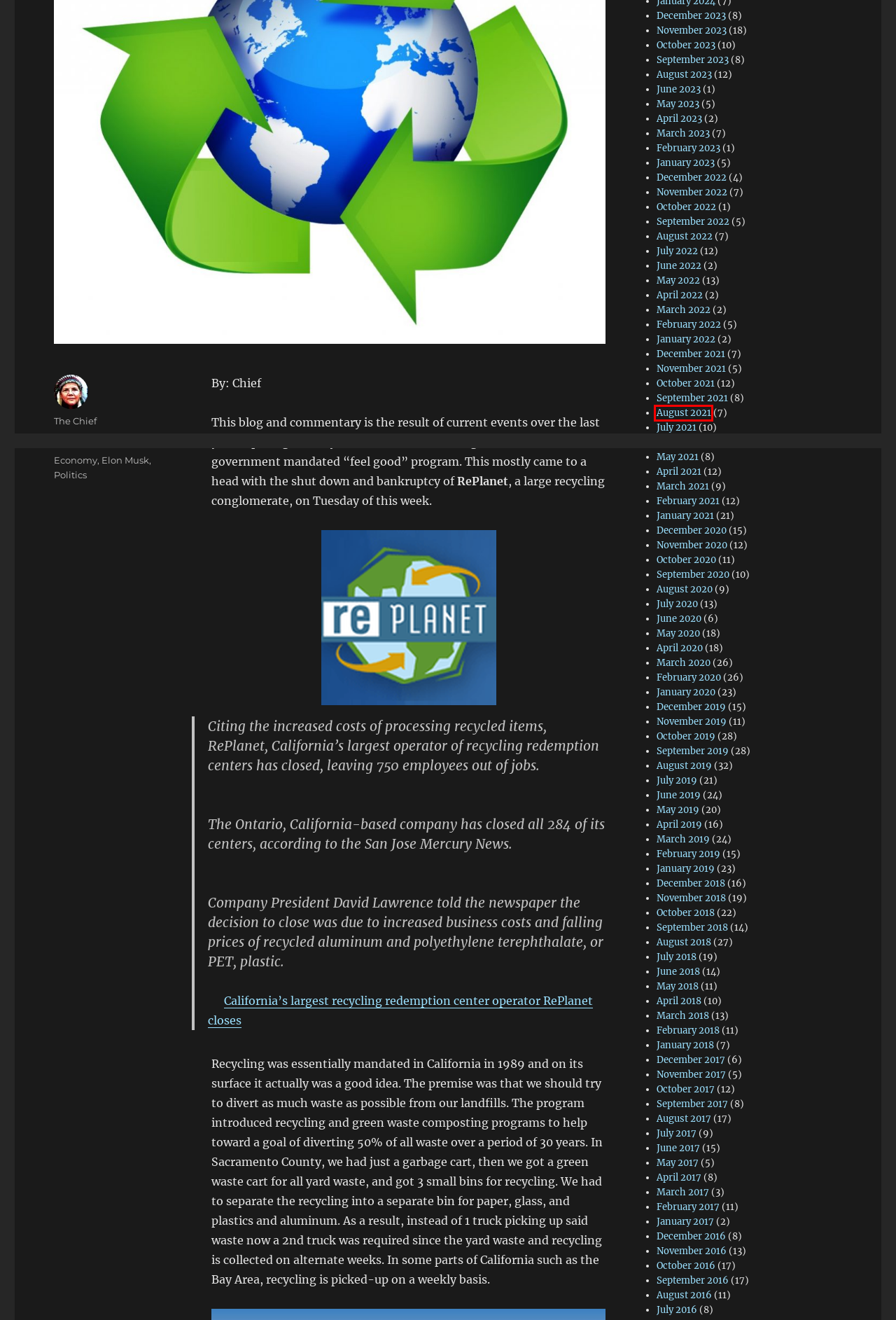With the provided screenshot showing a webpage and a red bounding box, determine which webpage description best fits the new page that appears after clicking the element inside the red box. Here are the options:
A. August 2021 – Really Right
B. May 2021 – Really Right
C. September 2022 – Really Right
D. March 2019 – Really Right
E. June 2019 – Really Right
F. November 2020 – Really Right
G. October 2016 – Really Right
H. October 2022 – Really Right

A